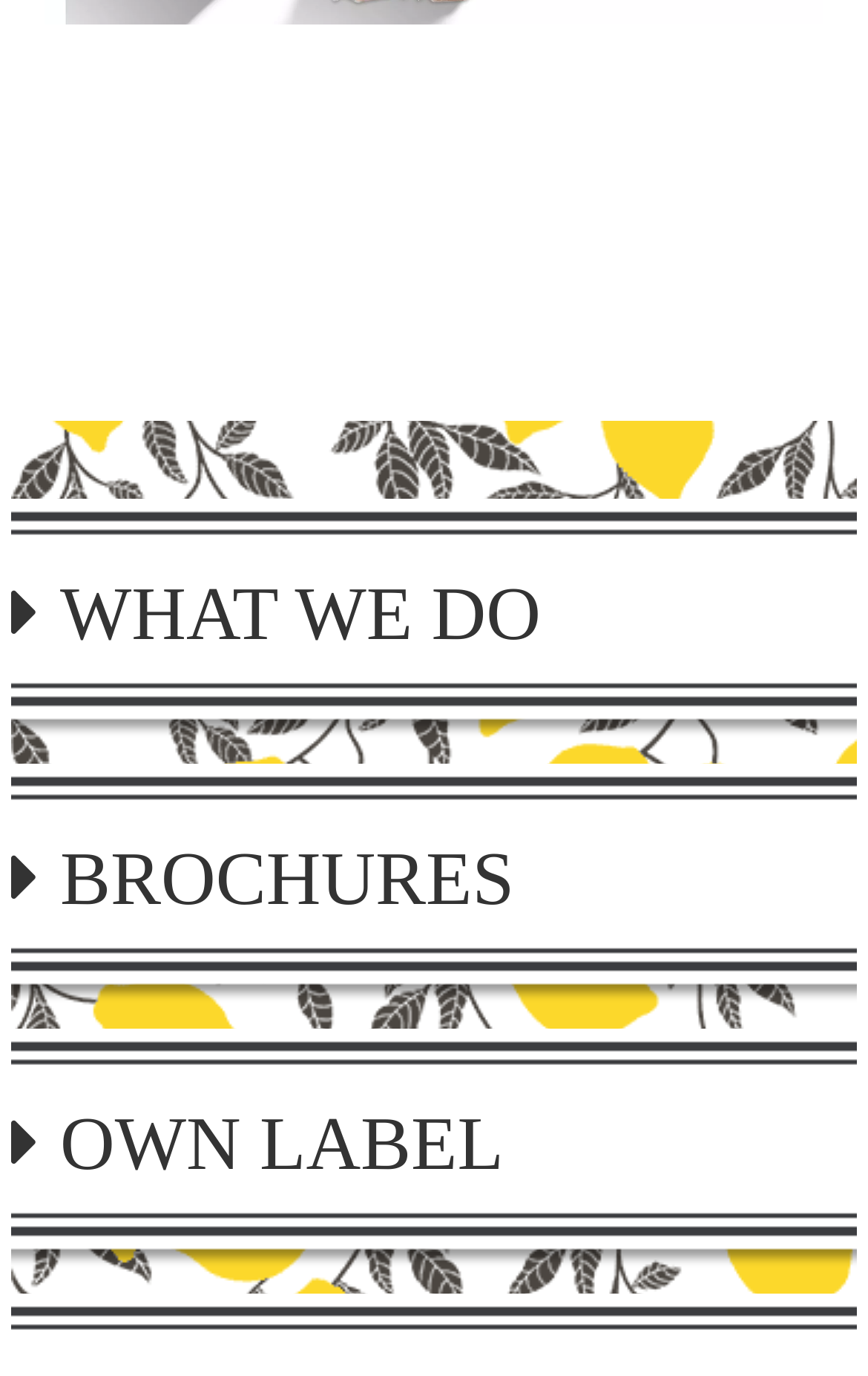Determine the bounding box coordinates for the HTML element described here: "Go to Top".

[0.872, 0.456, 0.974, 0.521]